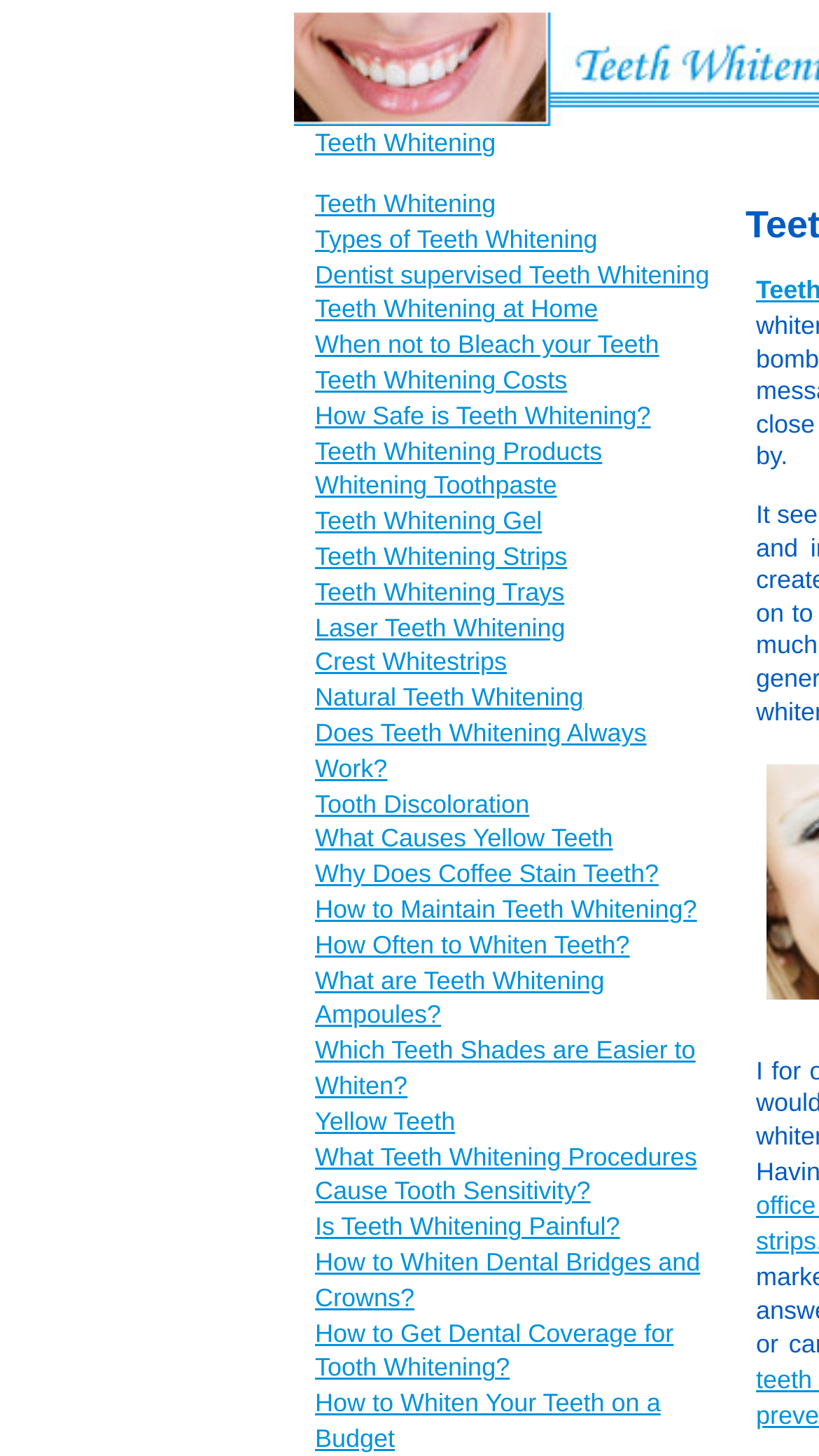Identify the bounding box coordinates of the clickable region to carry out the given instruction: "Read about Teeth Whitening Costs".

[0.385, 0.251, 0.692, 0.271]